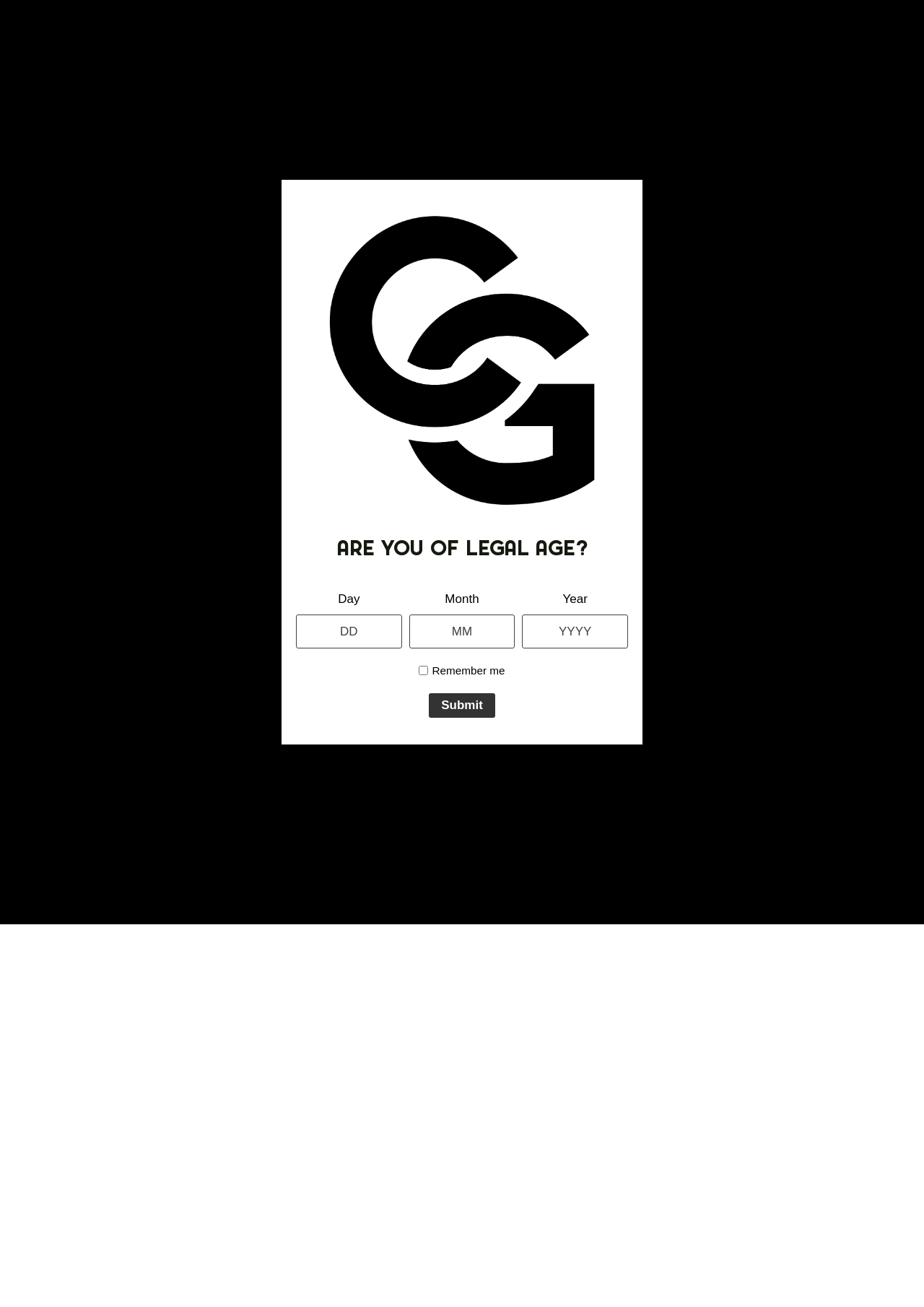Find the bounding box coordinates for the area that must be clicked to perform this action: "Add to cart".

[0.624, 0.87, 0.804, 0.891]